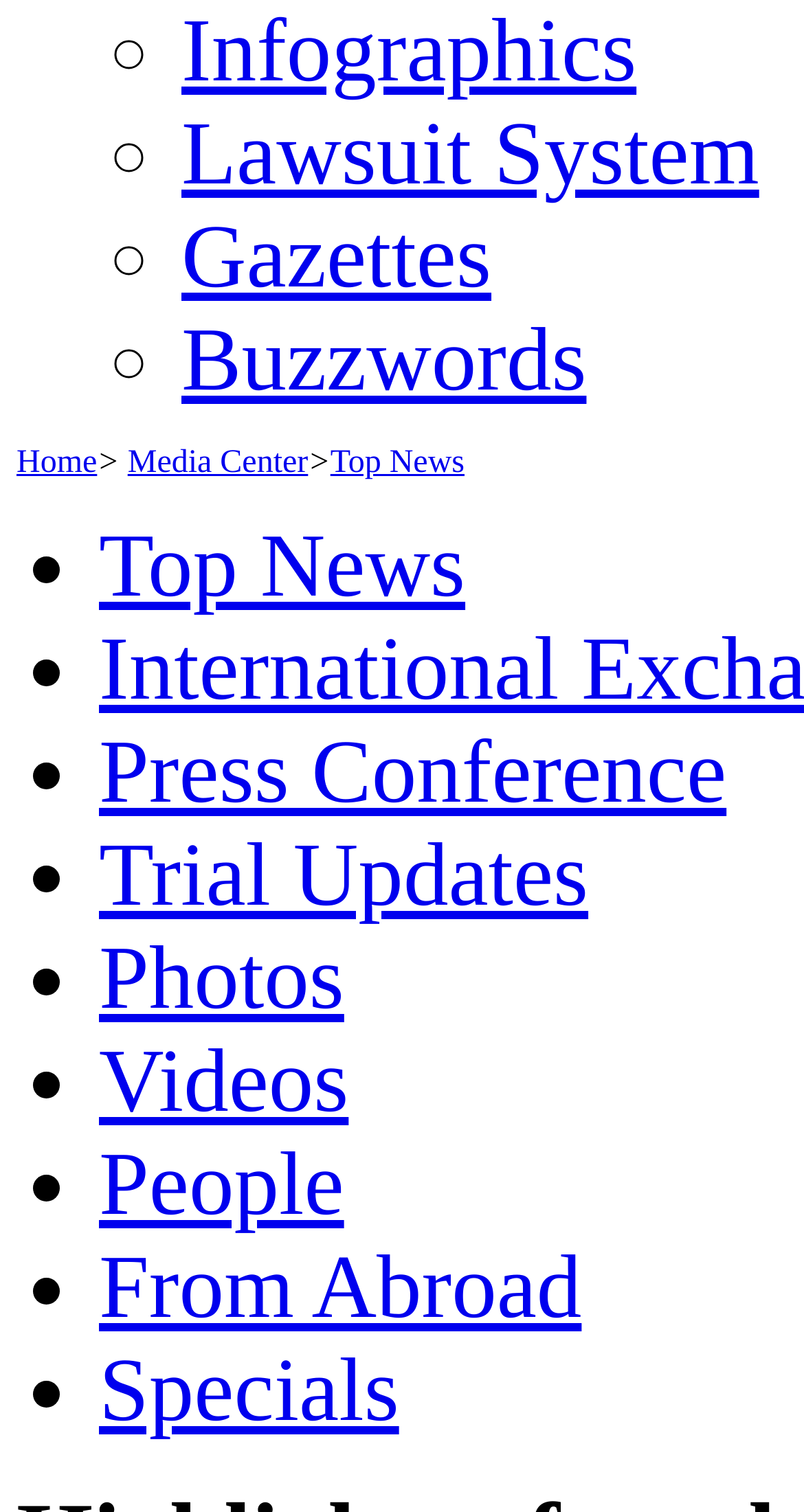What is the first link on the top left?
Using the visual information, reply with a single word or short phrase.

Home